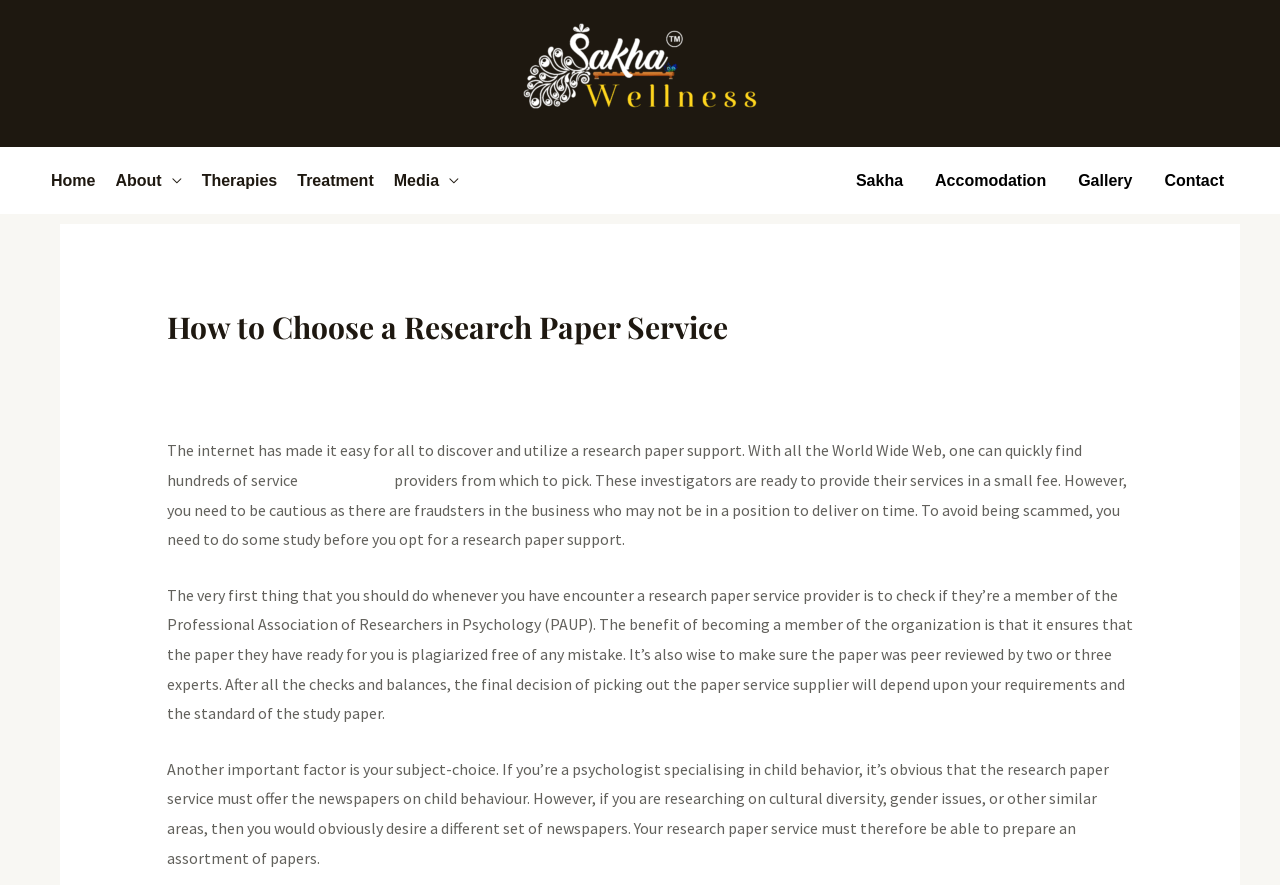From the image, can you give a detailed response to the question below:
What is another important factor to consider when choosing a research paper service?

Another important factor to consider when choosing a research paper service is the subject-choice, as the service must be able to provide papers on the specific topic of interest, such as child behavior or cultural diversity.